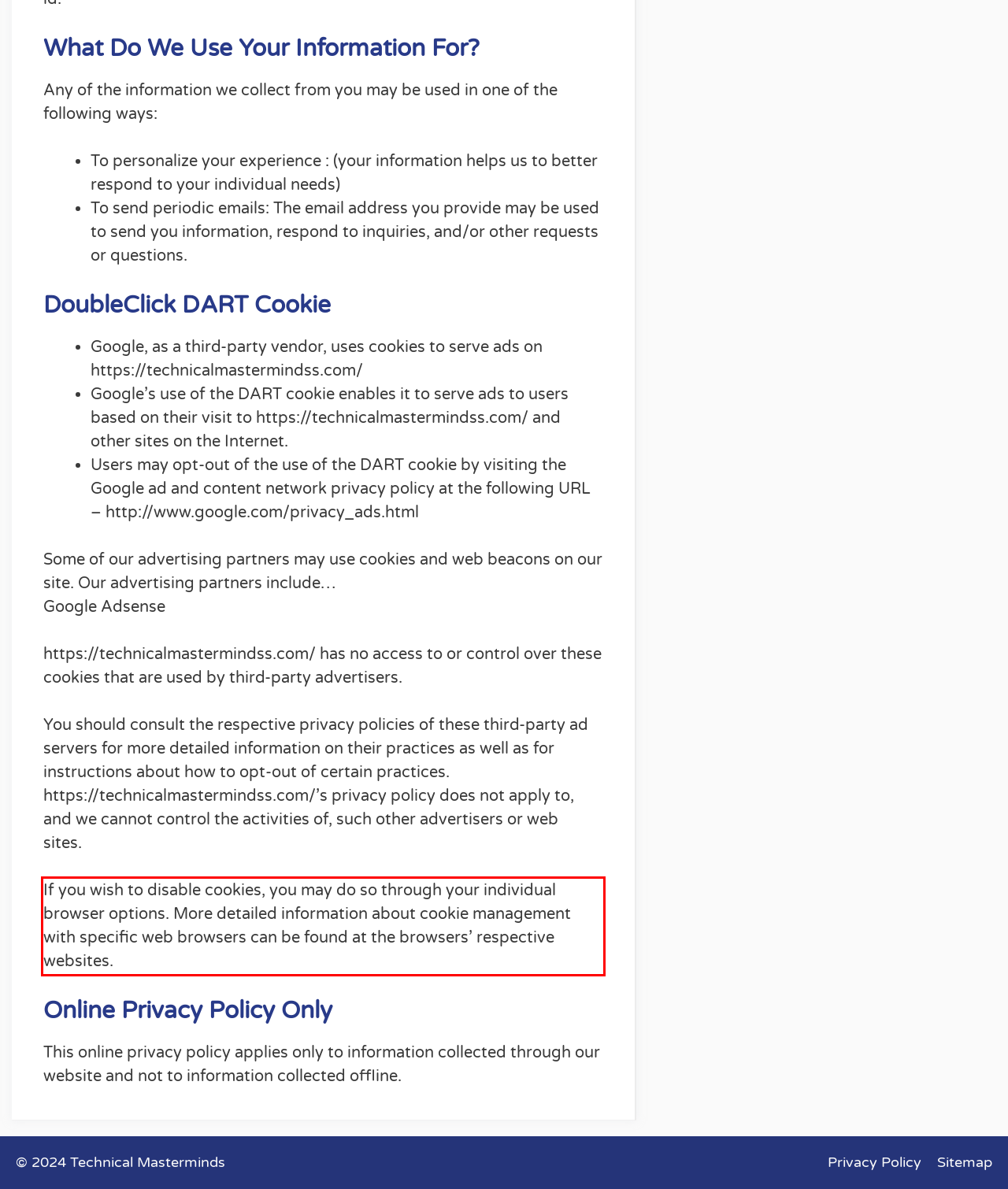Please identify and extract the text content from the UI element encased in a red bounding box on the provided webpage screenshot.

If you wish to disable cookies, you may do so through your individual browser options. More detailed information about cookie management with specific web browsers can be found at the browsers’ respective websites.